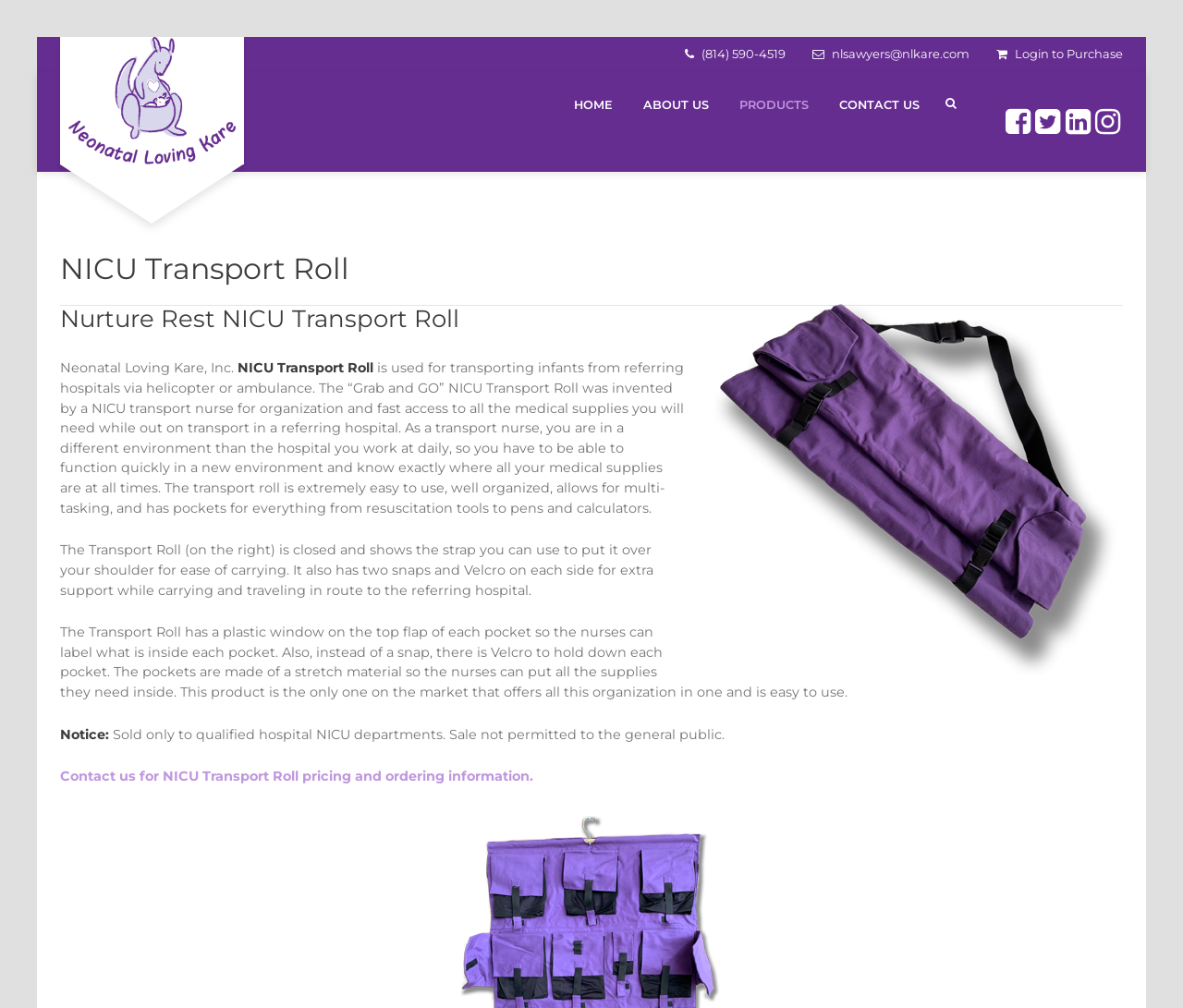What is the material of the pockets in the Transport Roll?
From the image, provide a succinct answer in one word or a short phrase.

Stretch material